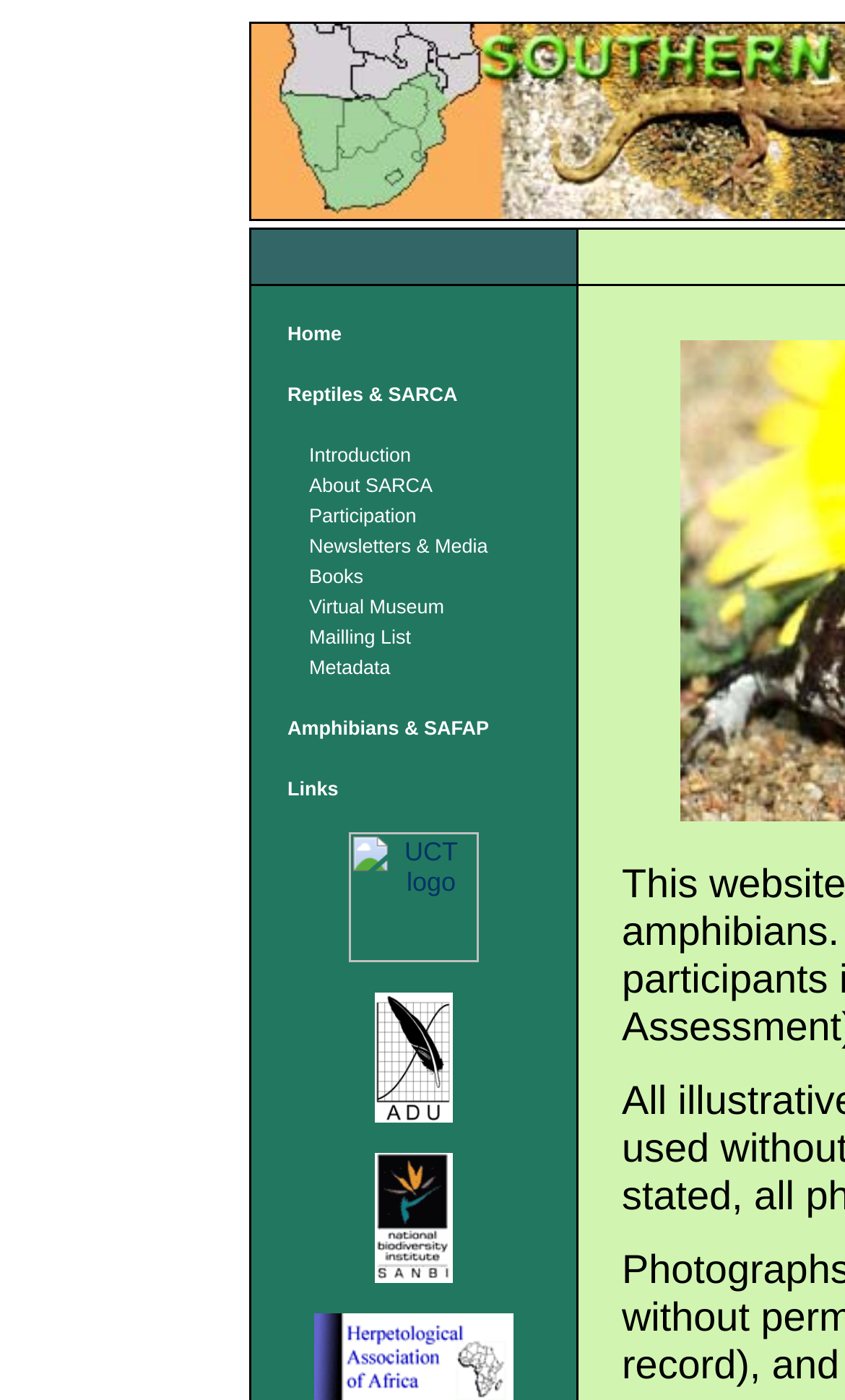Provide the bounding box coordinates for the UI element described in this sentence: "Participation". The coordinates should be four float values between 0 and 1, i.e., [left, top, right, bottom].

[0.366, 0.356, 0.493, 0.378]